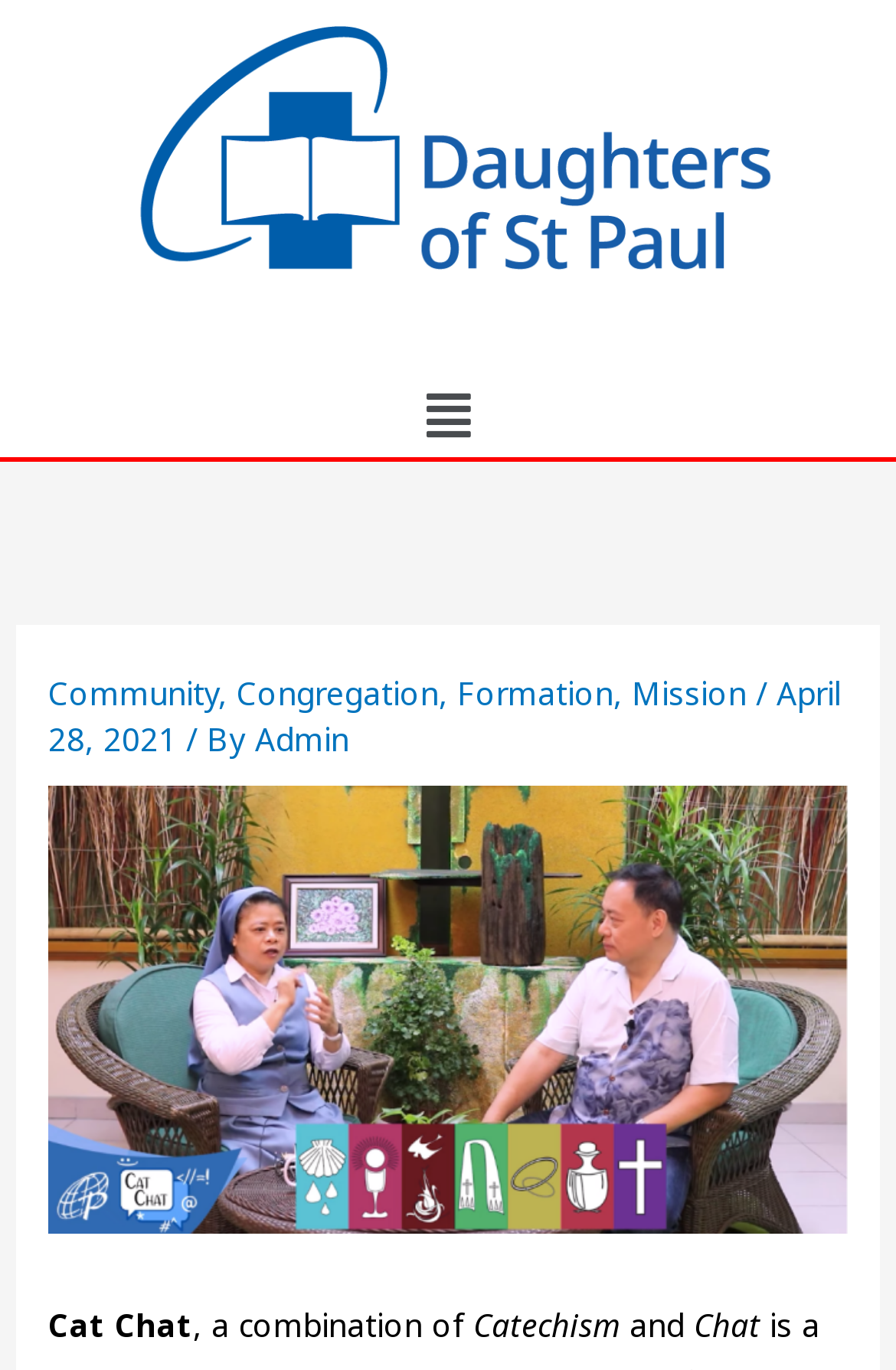Using the details in the image, give a detailed response to the question below:
How many links are present in the header section?

In the header section, there are five links: 'Community', 'Congregation', 'Formation', 'Mission', and 'Admin'. These links are present along with some static text and a date.